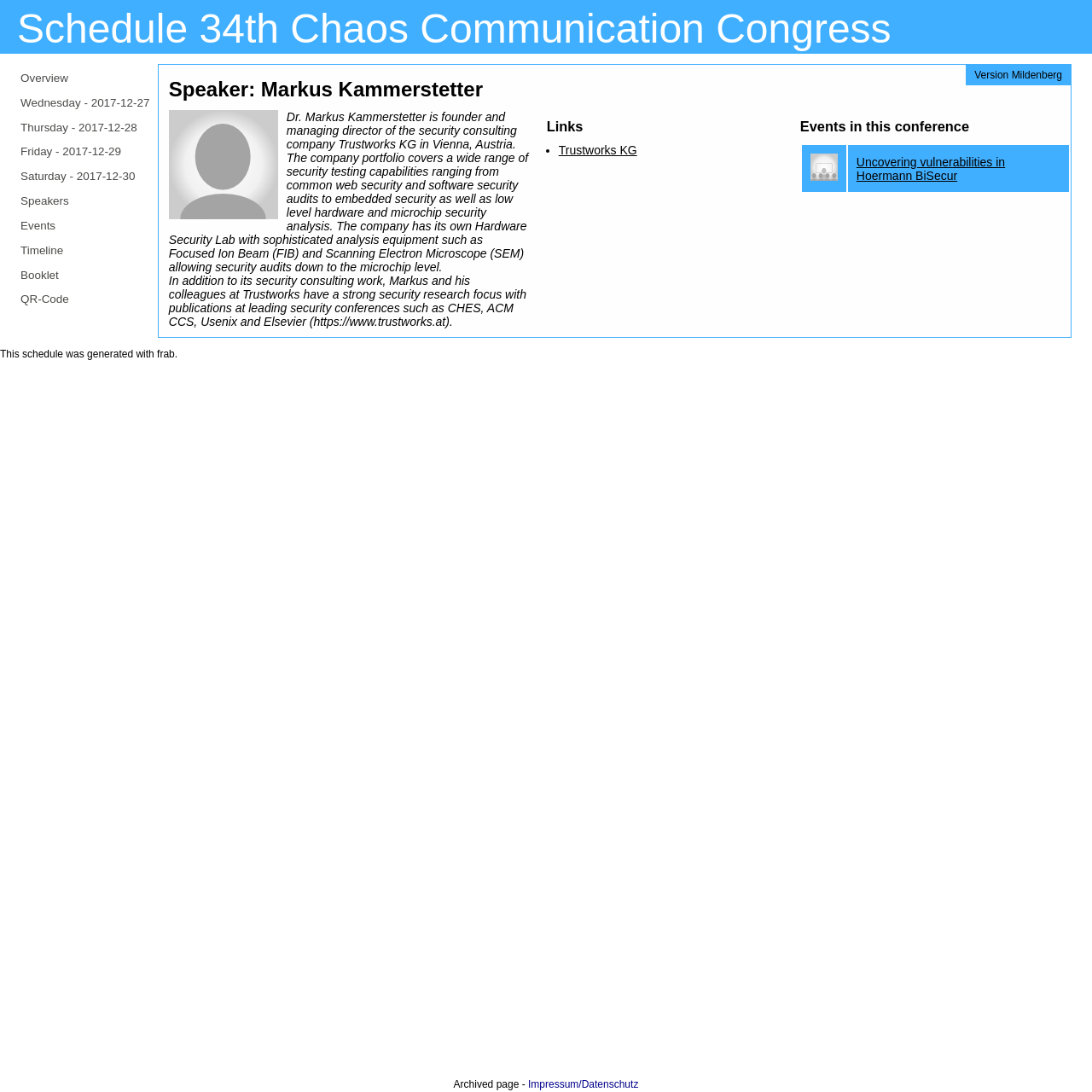Summarize the webpage with a detailed and informative caption.

The webpage is about the schedule of the 34th Chaos Communication Congress. At the top, there is a heading with the title "Schedule 34th Chaos Communication Congress". Below the title, there are several links to different sections of the schedule, including "Overview", "Wednesday - 2017-12-27", "Thursday - 2017-12-28", "Friday - 2017-12-29", "Saturday - 2017-12-30", "Speakers", "Events", "Timeline", "Booklet", and "QR-Code". These links are aligned horizontally and take up the top portion of the page.

On the left side of the page, there is a section dedicated to a speaker, Markus Kammerstetter. His name is displayed as a heading, and below it, there is a large image of him. Following the image, there is a block of text that describes his background and expertise in security consulting and research.

Below the speaker's section, there is a heading that says "Links", followed by a list of links, including one to his company, Trustworks KG.

On the right side of the page, there is a section that lists events in the conference. The section is headed by "Events in this conference" and contains a table with multiple rows. Each row represents an event, and it includes an image and a link to the event details.

At the bottom of the page, there are a few lines of text that provide information about the schedule and a link to the tool used to generate it. There is also a link to the archived page and a link to the Impressum/Datenschutz page at the very bottom.